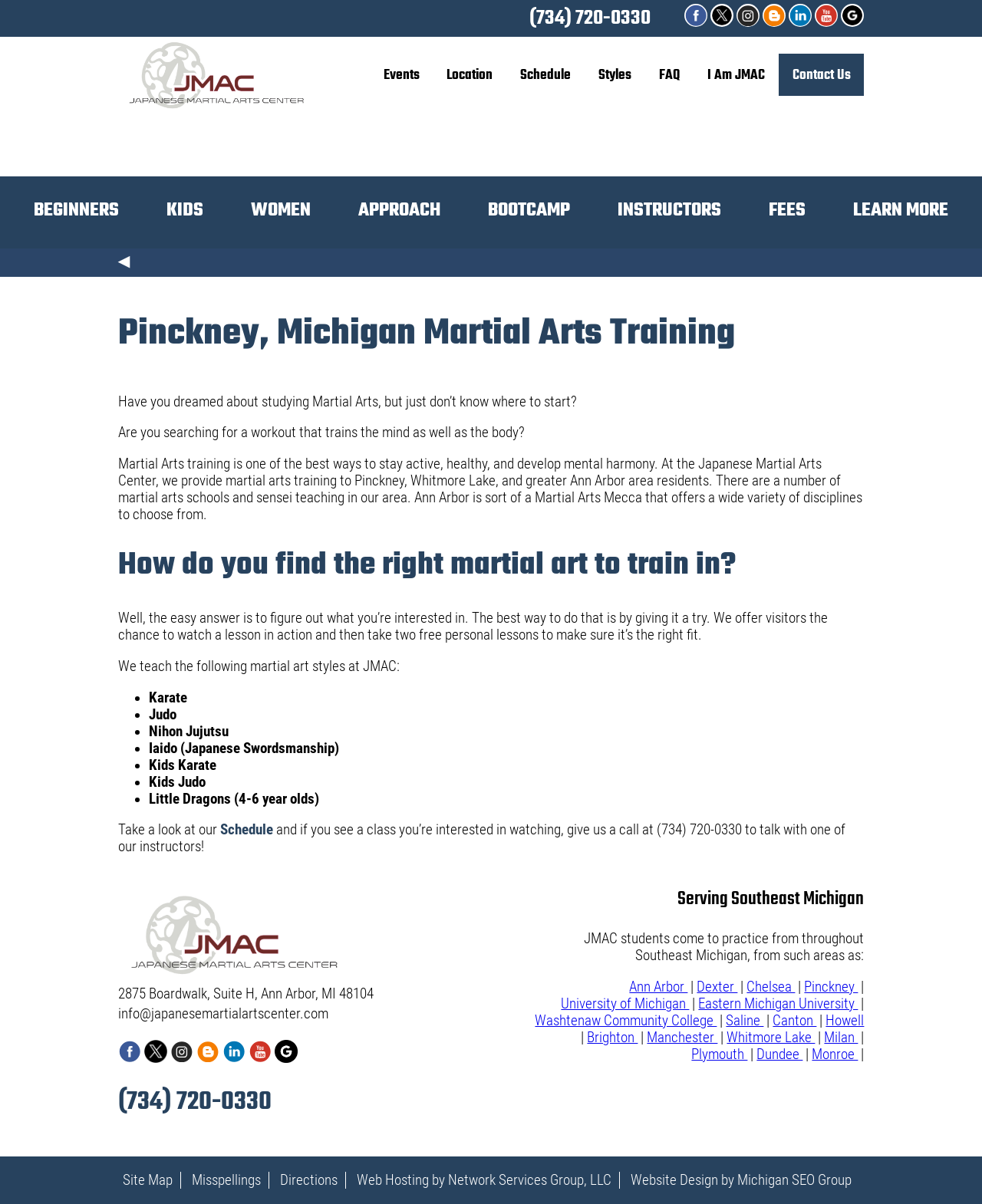Could you provide the bounding box coordinates for the portion of the screen to click to complete this instruction: "Contact the Japanese Martial Arts Center"?

[0.793, 0.044, 0.88, 0.08]